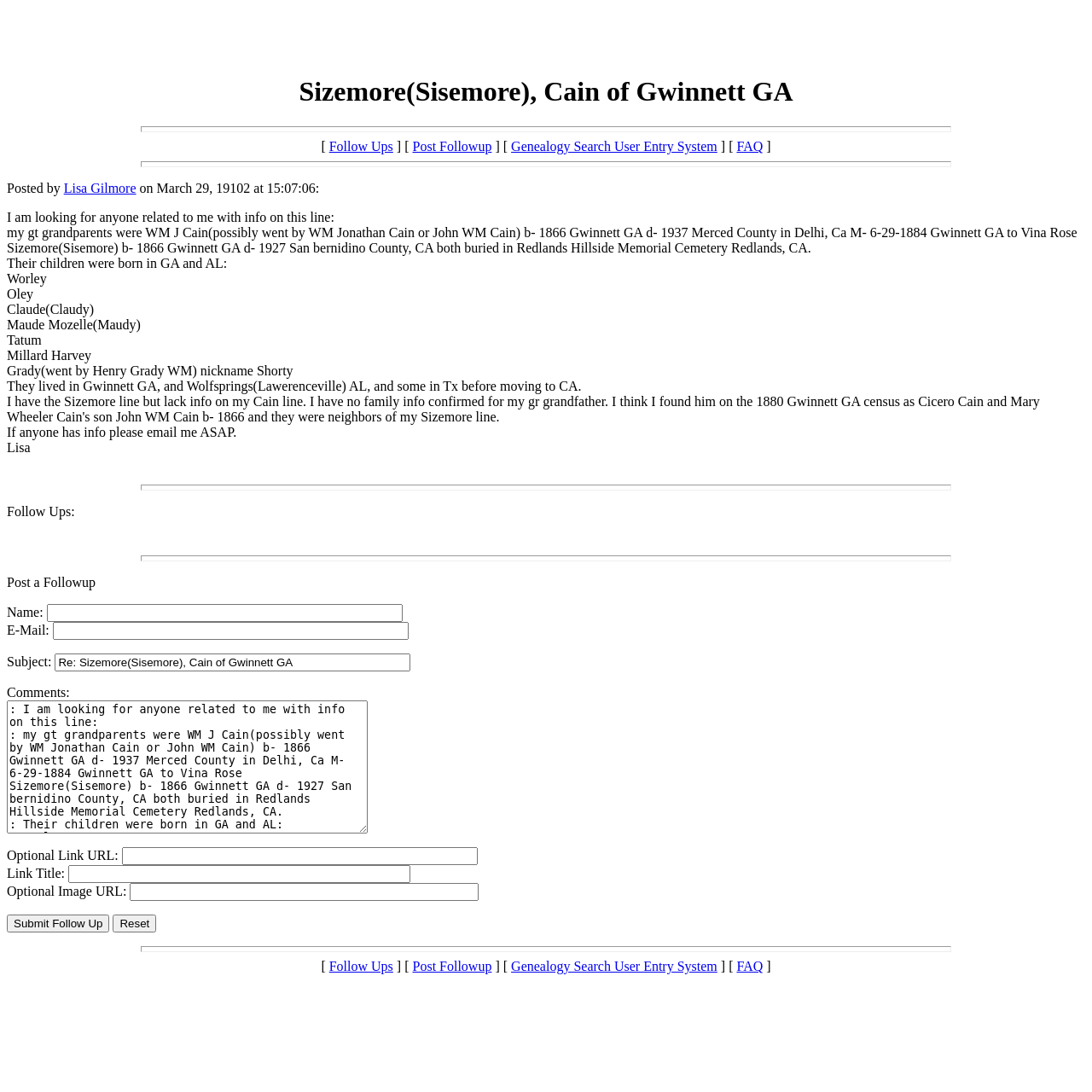Using the webpage screenshot, locate the HTML element that fits the following description and provide its bounding box: "Follow Ups".

[0.301, 0.878, 0.36, 0.891]